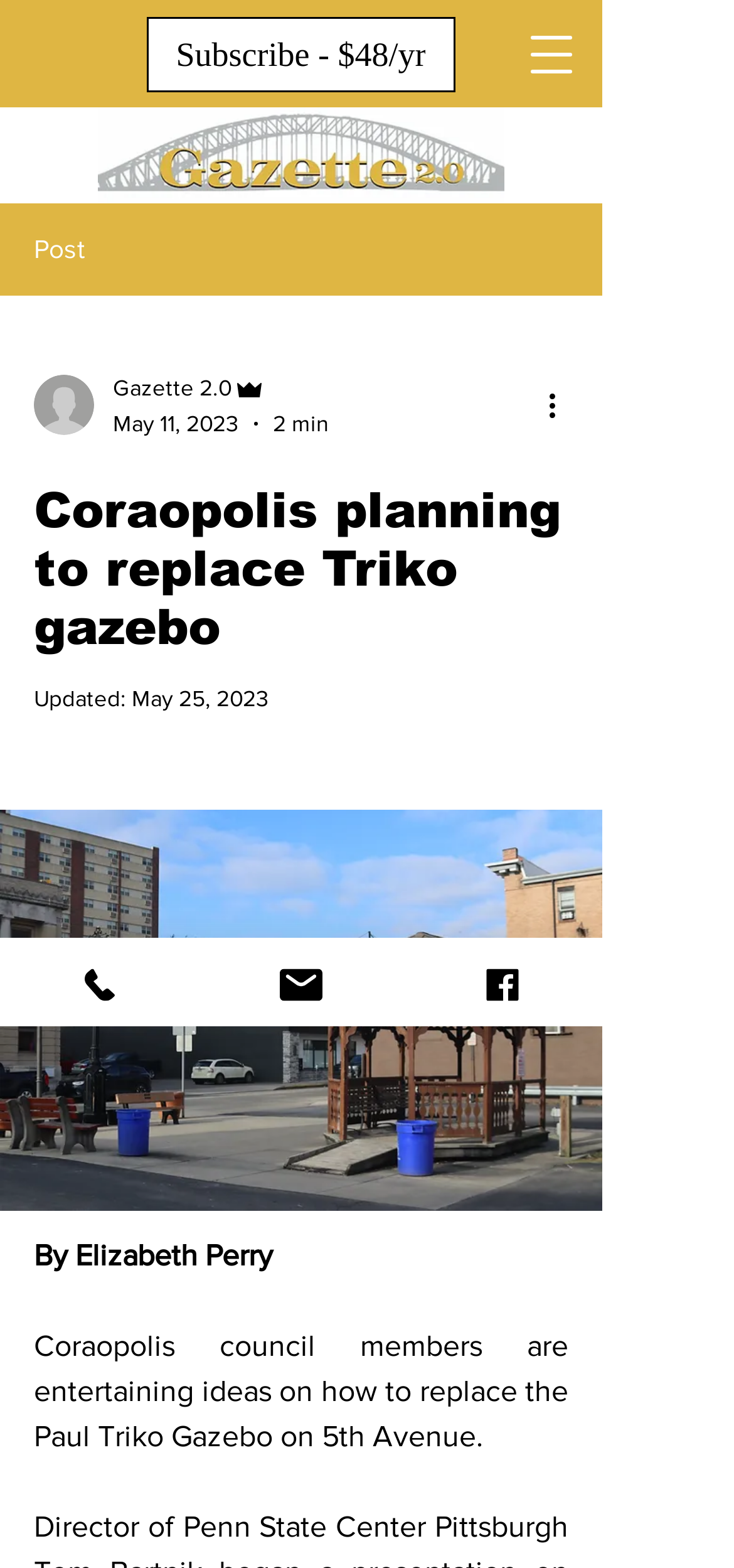Please provide a brief answer to the following inquiry using a single word or phrase:
How long does it take to read the article?

2 min